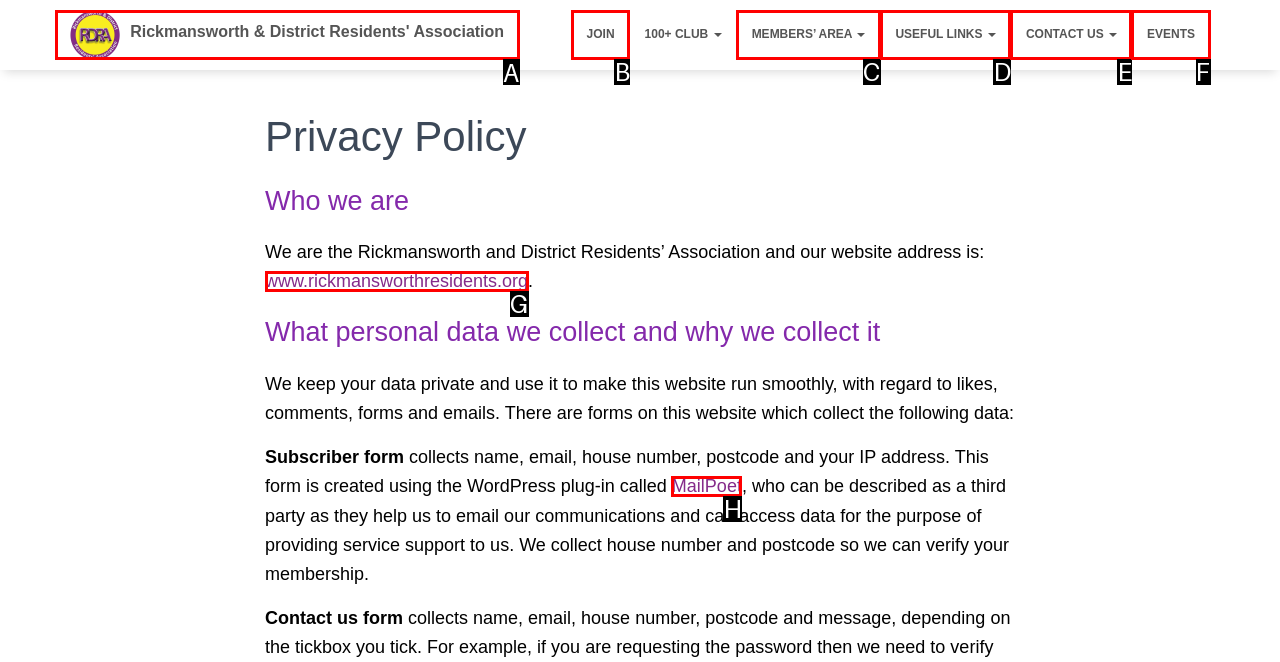Match the HTML element to the description: Useful links. Respond with the letter of the correct option directly.

D